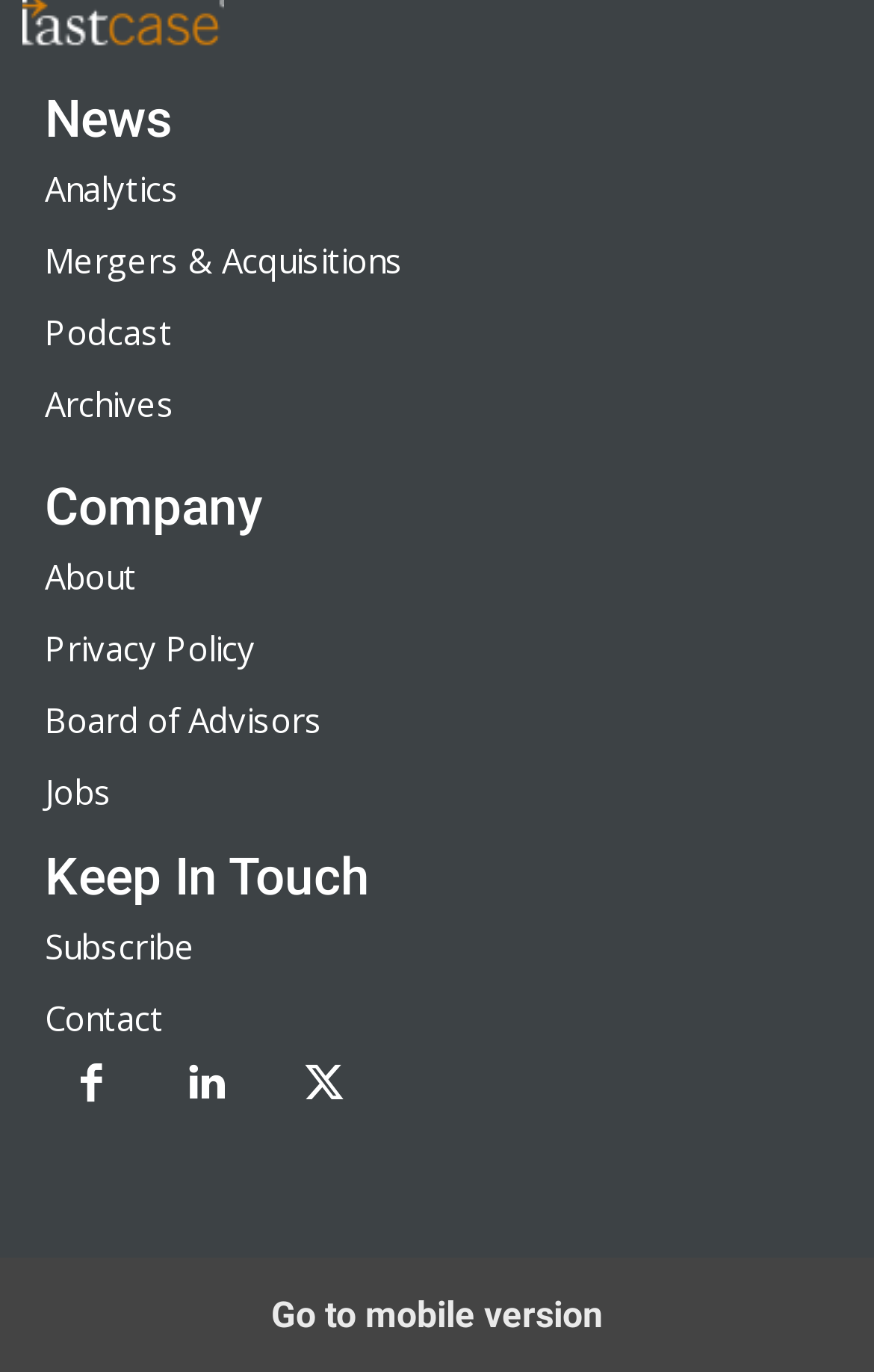Indicate the bounding box coordinates of the clickable region to achieve the following instruction: "Go to Analytics."

[0.051, 0.121, 0.205, 0.154]